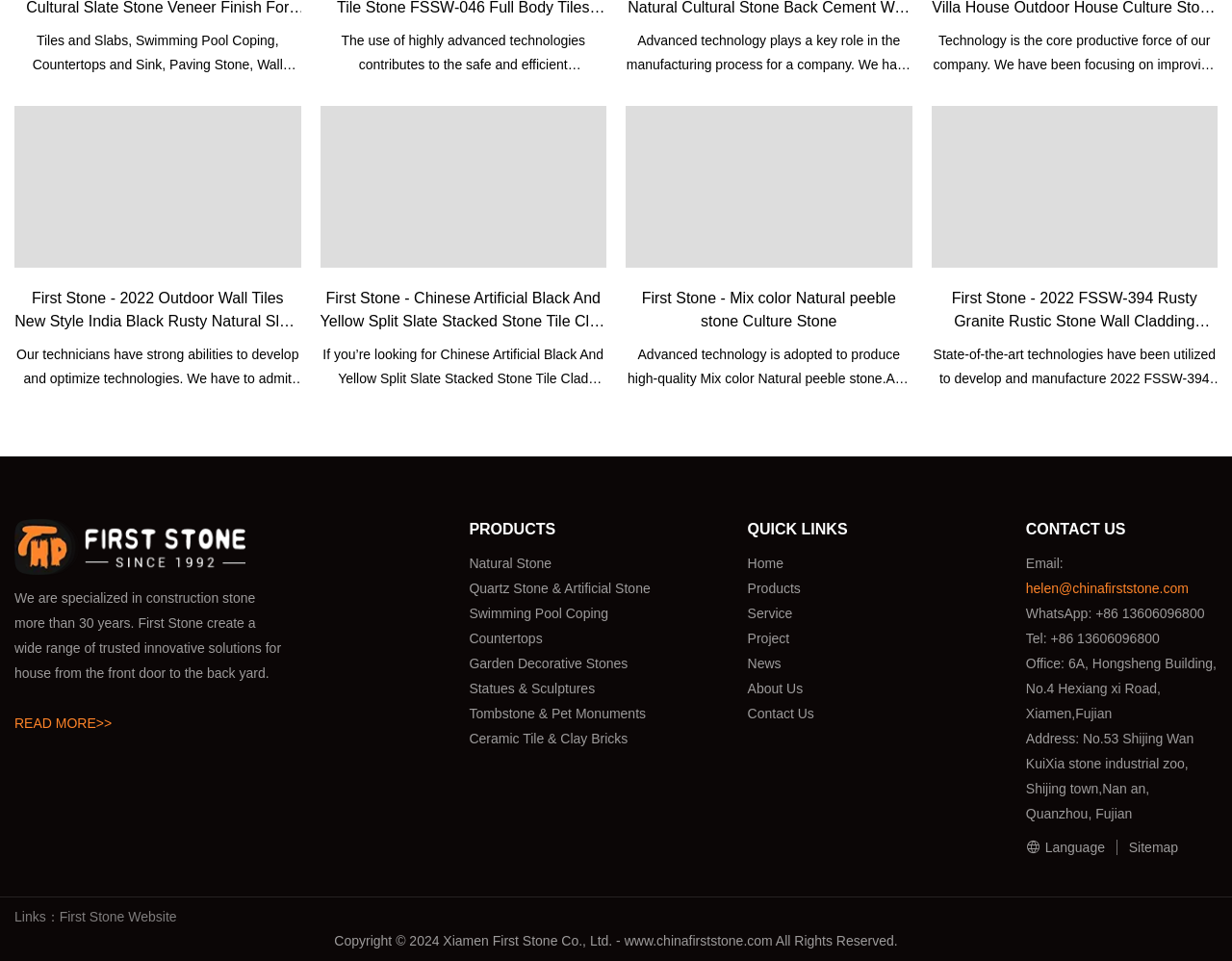Based on the element description, predict the bounding box coordinates (top-left x, top-left y, bottom-right x, bottom-right y) for the UI element in the screenshot: aria-label="More actions"

None